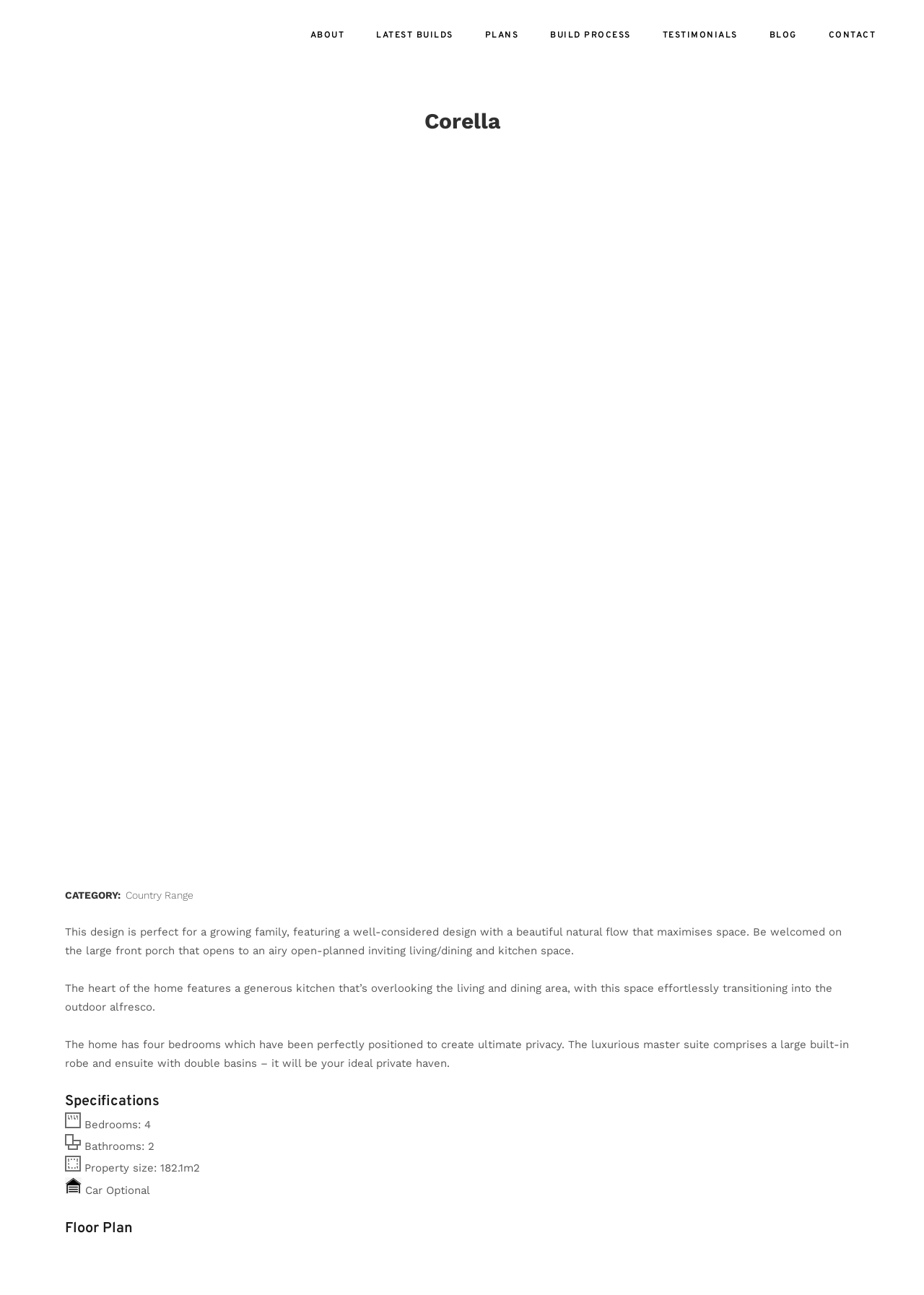Find and indicate the bounding box coordinates of the region you should select to follow the given instruction: "Close the table of contents".

None